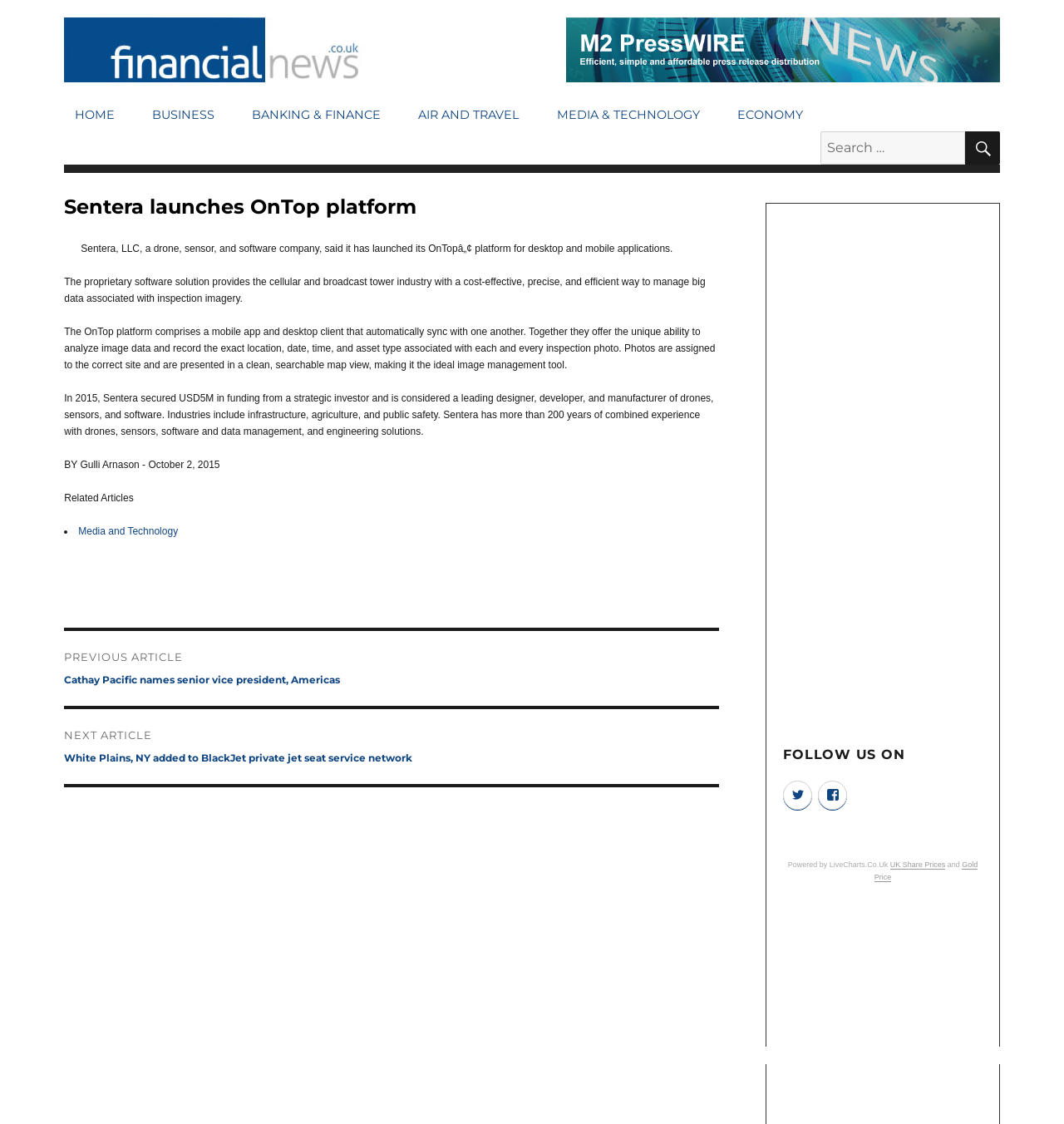Based on the element description Gold Price, identify the bounding box of the UI element in the given webpage screenshot. The coordinates should be in the format (top-left x, top-left y, bottom-right x, bottom-right y) and must be between 0 and 1.

[0.822, 0.766, 0.919, 0.784]